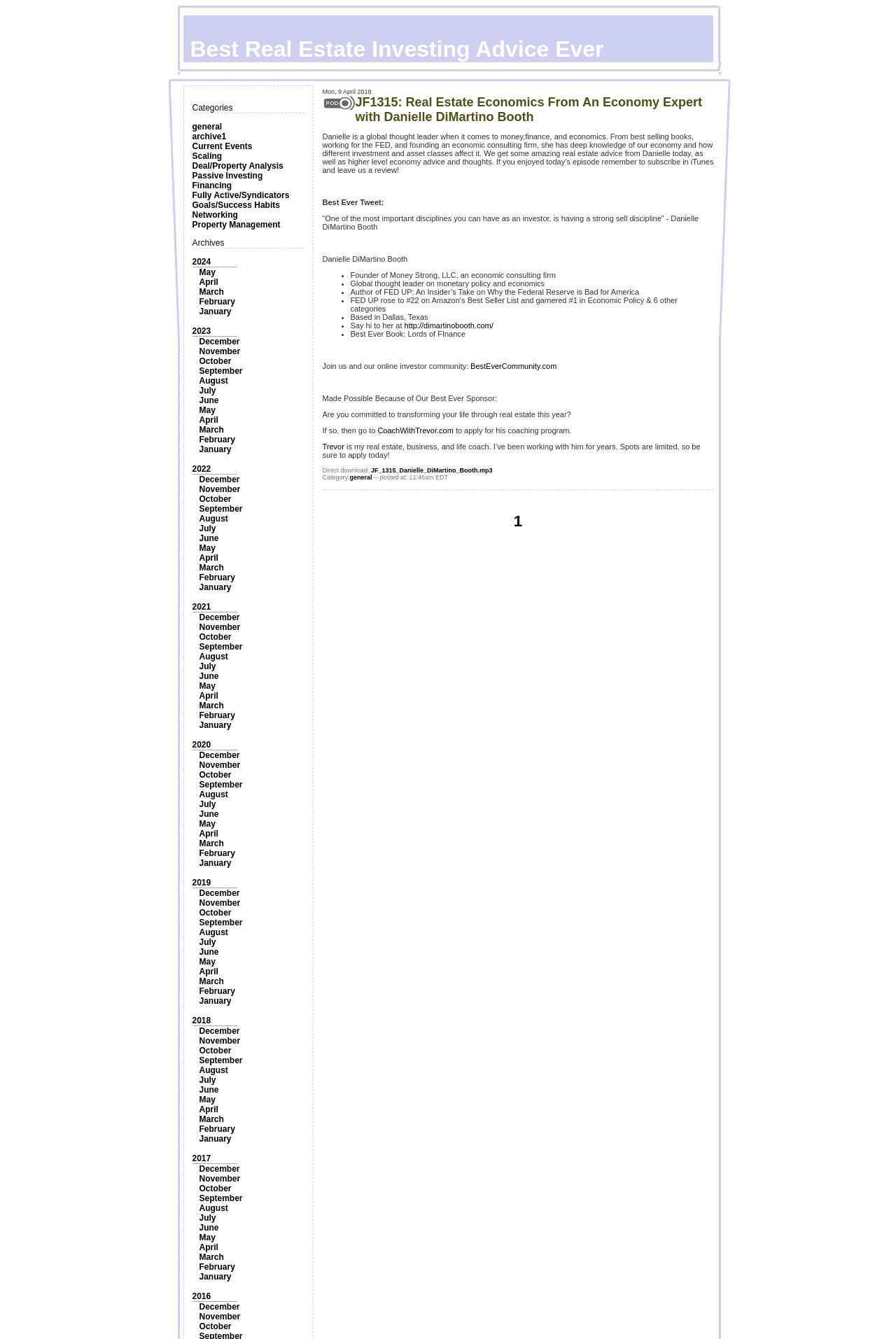From the webpage screenshot, predict the bounding box of the UI element that matches this description: "Goals/Success Habits".

[0.214, 0.15, 0.312, 0.157]